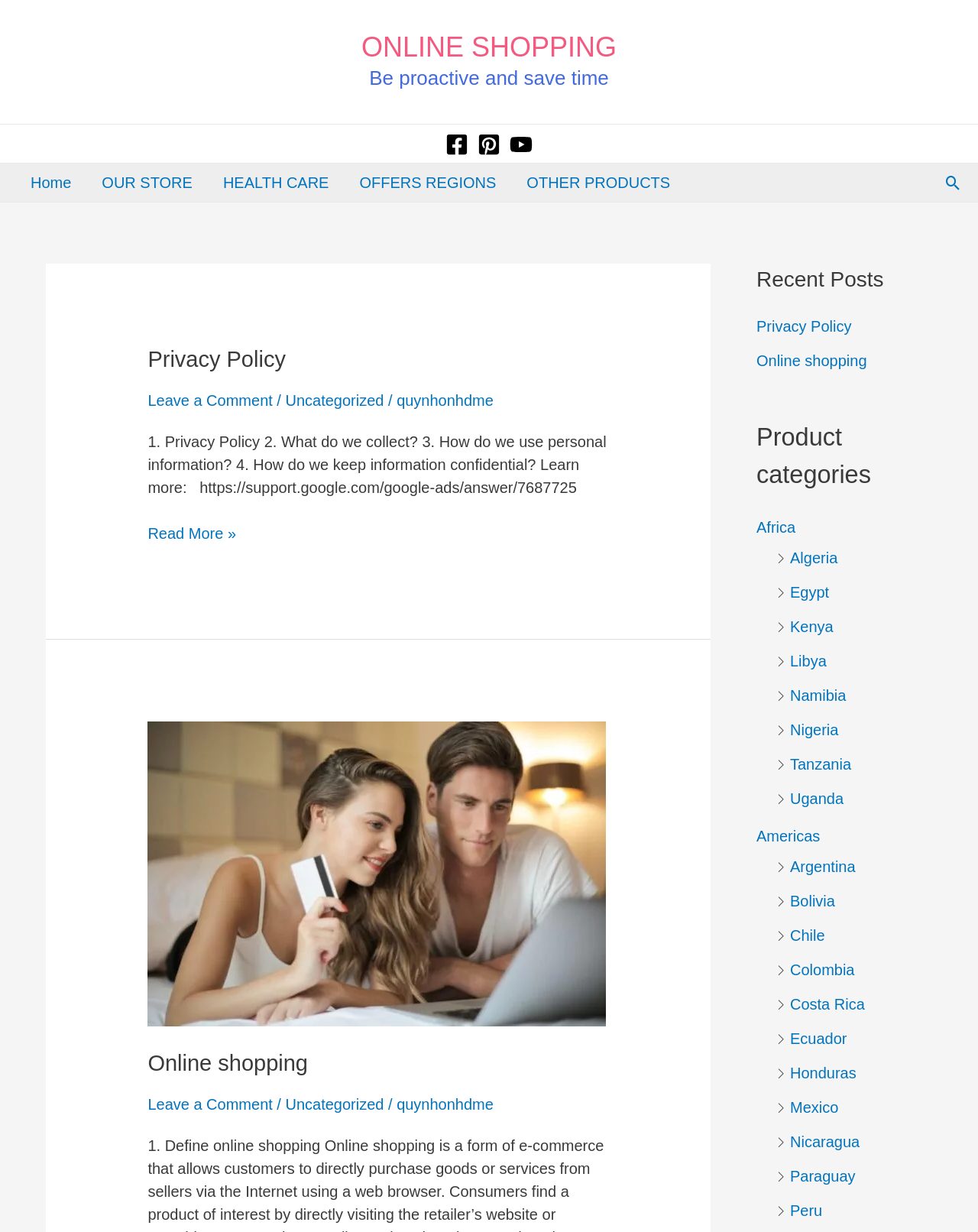Using the webpage screenshot and the element description parent_node: Register title="Search", determine the bounding box coordinates. Specify the coordinates in the format (top-left x, top-left y, bottom-right x, bottom-right y) with values ranging from 0 to 1.

None